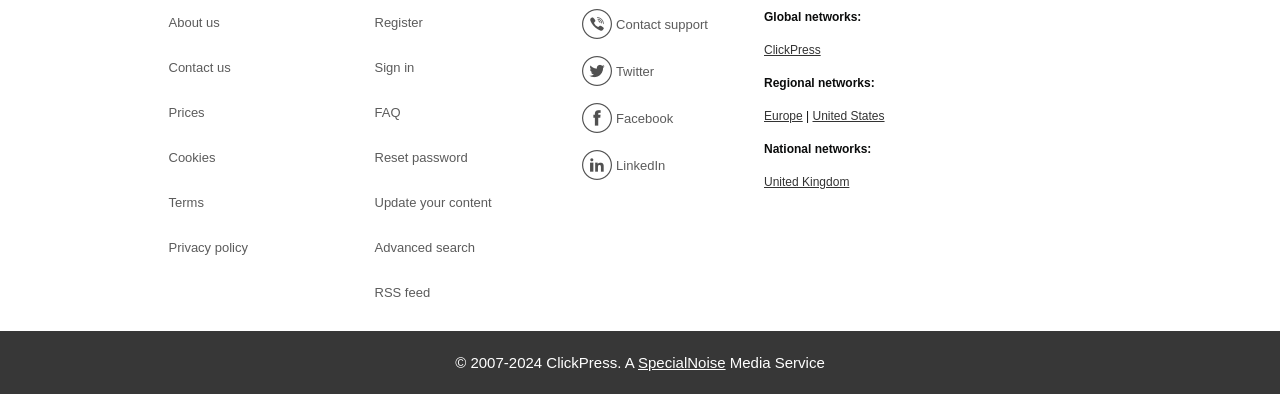Could you find the bounding box coordinates of the clickable area to complete this instruction: "Click on About us"?

[0.132, 0.02, 0.241, 0.096]